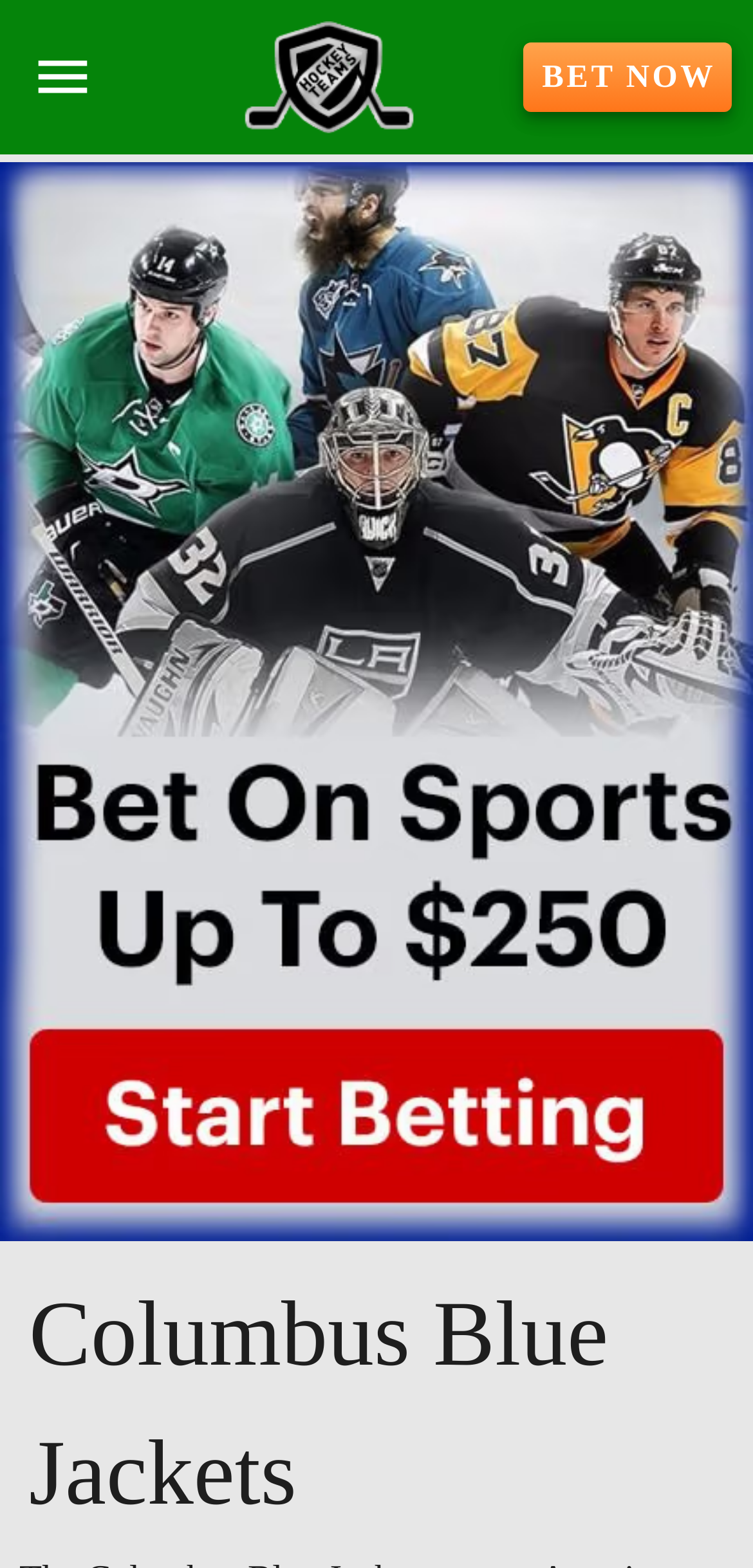Create a detailed summary of the webpage's content and design.

The webpage is about the Columbus Blue Jackets, a hockey team, and their prospects in the playoffs. At the top left corner, there is a "menu" button. Next to it, there is a "home" link with a corresponding "Home" image. On the top right corner, there is a prominent "Bet Now" button with the text "BET NOW" inside it. 

Below the top navigation, there is a dropdown menu with options "Leagues" and "Betting Sites", neither of which is selected. 

The main content of the webpage is a promotional section that spans the entire width of the page. It features a "Bet with Bovada" link accompanied by an image, which takes up most of the page's height. 

At the very bottom of the page, there is a heading that reads "Columbus Blue Jackets", which seems to be a title or a subtitle for the webpage's content.